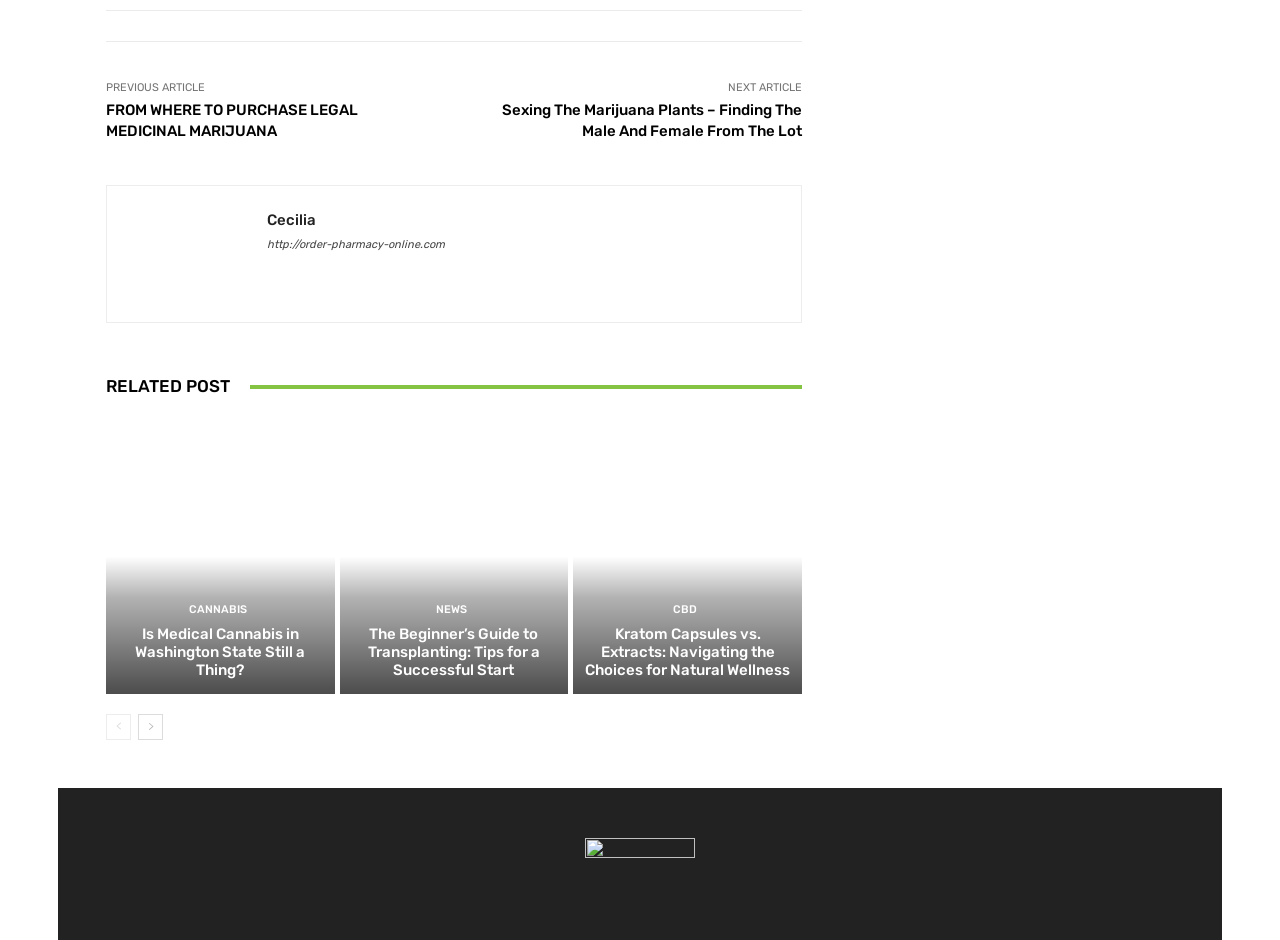Please find the bounding box for the UI element described by: "aria-label="prev-page"".

[0.083, 0.759, 0.102, 0.787]